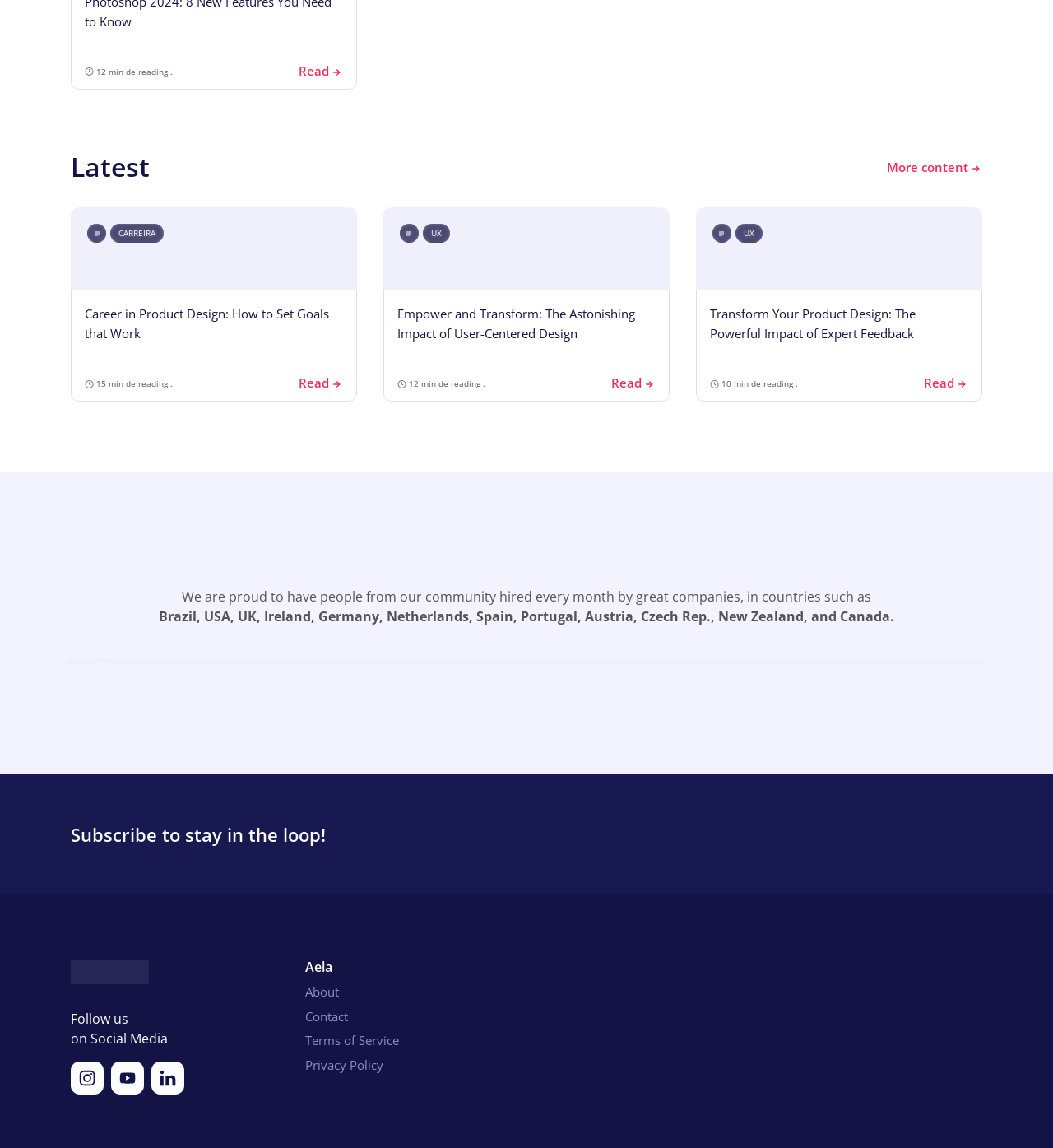Please determine the bounding box coordinates of the section I need to click to accomplish this instruction: "Click on 'More content'".

[0.842, 0.138, 0.933, 0.154]